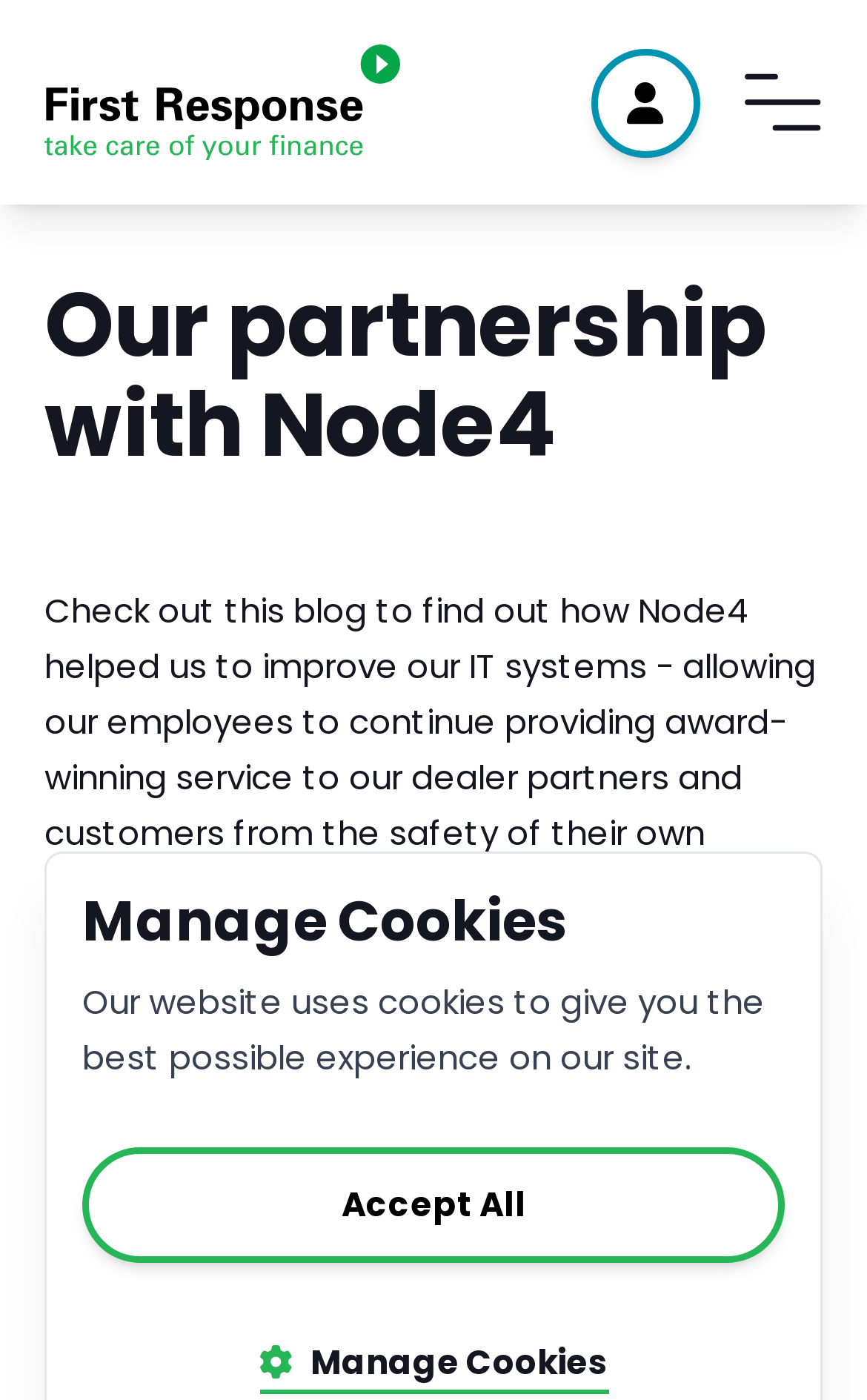Provide a thorough description of the webpage you see.

The webpage is about the partnership between First Response Finance and Node4, with a focus on how Node4 helped improve the company's IT systems. At the top left of the page, there is a logo of First Response Finance, accompanied by a link to "My account" and a button to open the navigation menu. 

Below the logo, there are two headings. The first heading is "Our partnership with Node4", and the second heading is a brief summary of the blog post, which describes how Node4's assistance enabled First Response Finance's employees to provide award-winning service to their dealer partners and customers during the COVID-19 lockdown.

On the top right side of the page, there is a "Share" button, followed by three social media buttons: Facebook, Twitter, and LinkedIn.

Further down the page, there is a section about managing cookies. This section includes a heading "Manage Cookies", a paragraph of text explaining that the website uses cookies to provide the best possible experience, and two buttons: "Accept All" and "Manage Cookies".